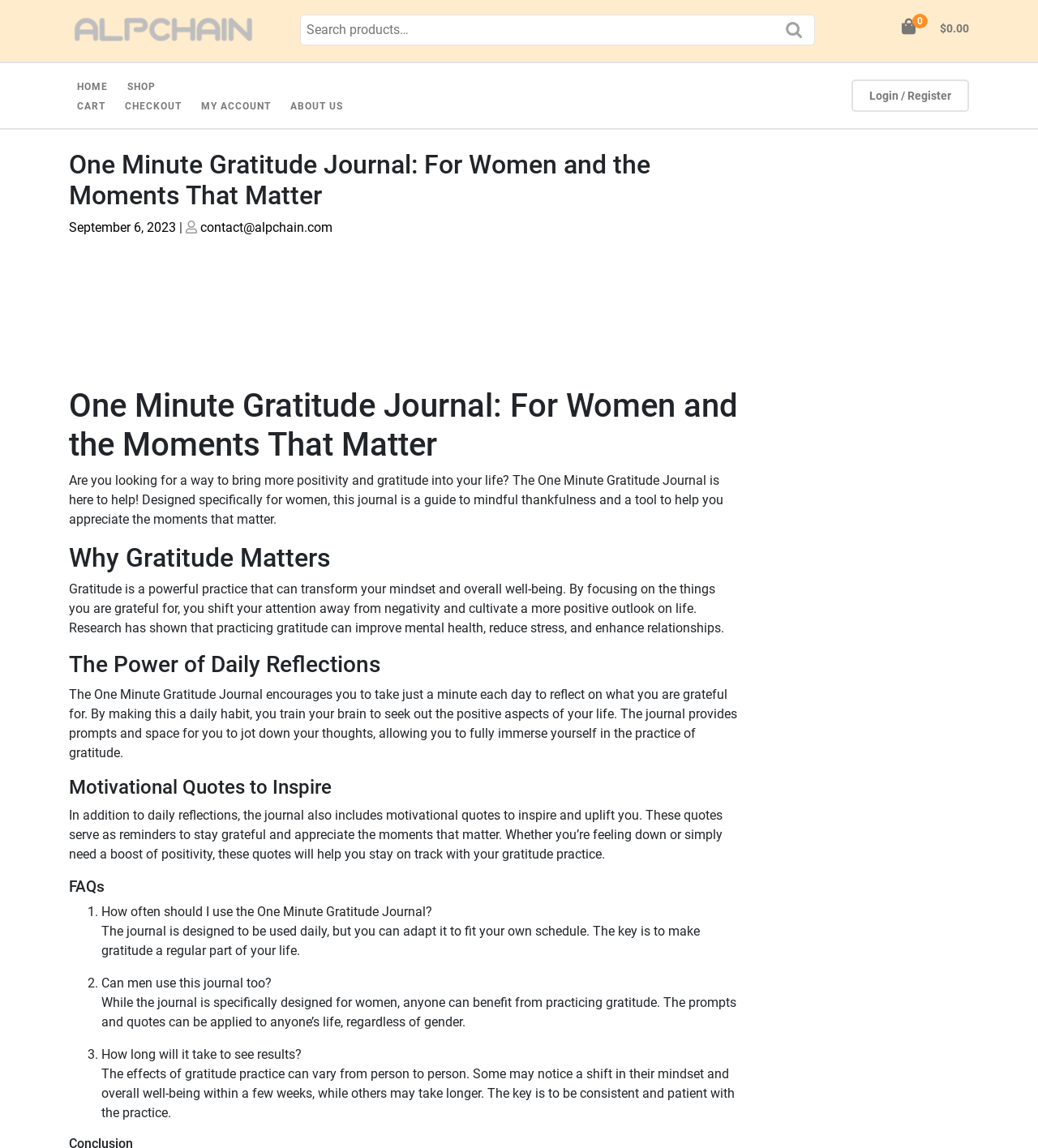Given the description "Cart", determine the bounding box of the corresponding UI element.

[0.16, 0.064, 0.203, 0.088]